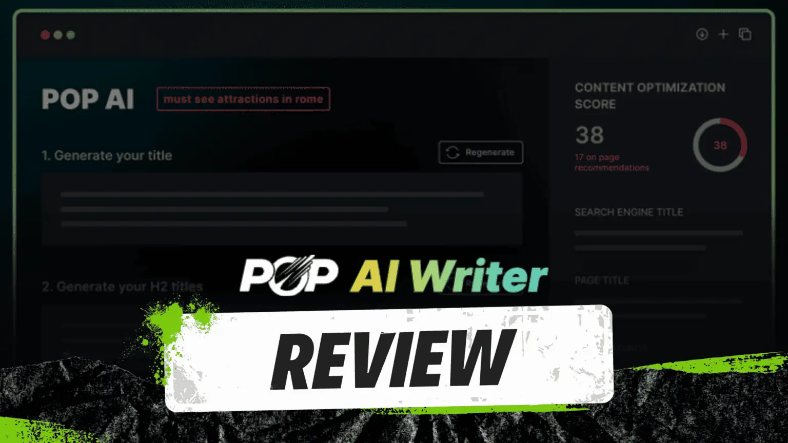What is the purpose of the 'Regenerate' button?
Answer the question in as much detail as possible.

The 'Regenerate' button is present in the interface, allowing users to refresh their outputs, which suggests that the tool provides multiple content generation options.